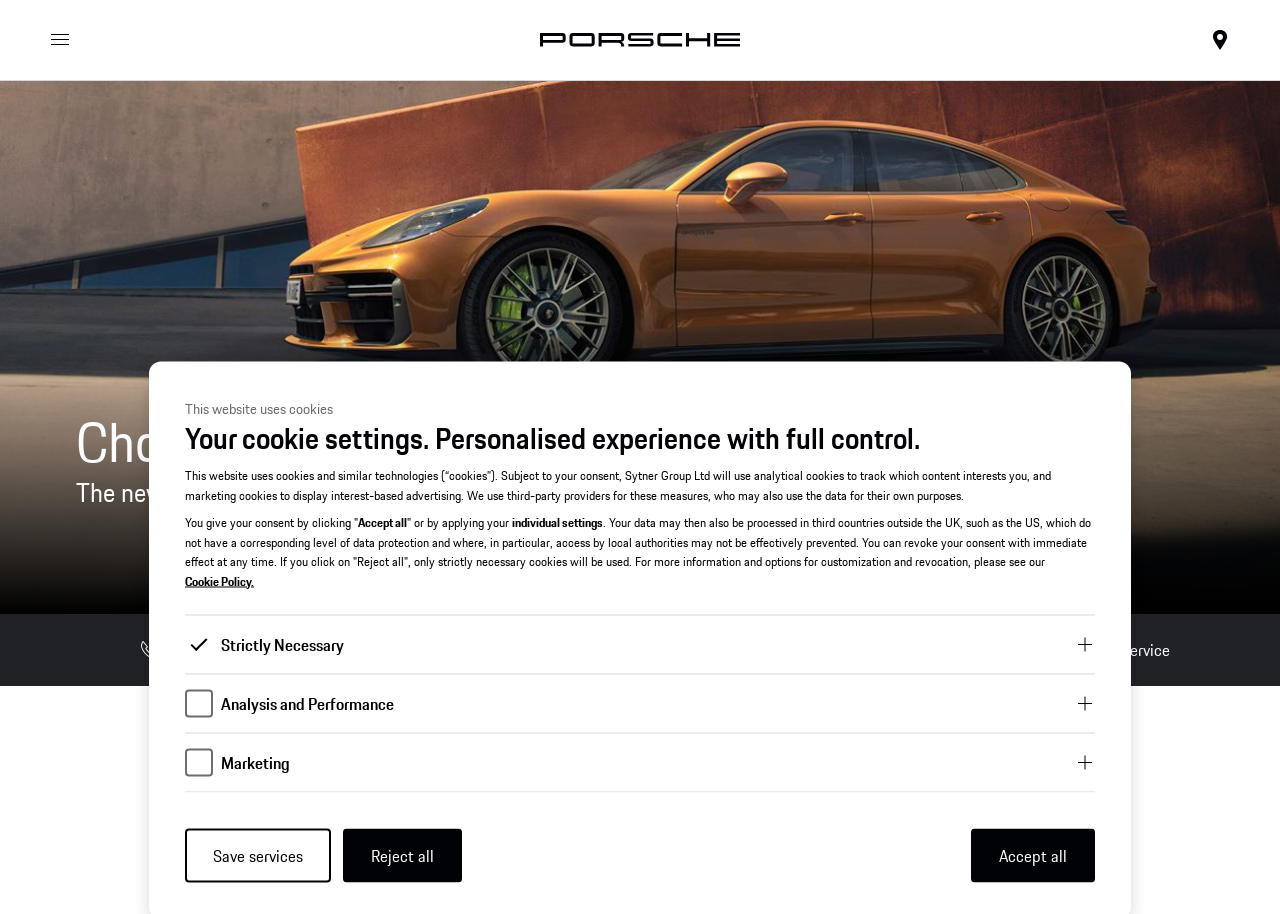Explain in detail what is displayed on the webpage.

The webpage is the official Porsche Centre in Edinburgh, where users can explore the full range of Porsche models and find their perfect new or approved pre-owned Porsche. 

At the top of the page, there is a notification section about cookies, which includes a heading "This website uses cookies" and a brief description of how the website uses cookies and similar technologies. Below this heading, there is a more detailed explanation of the cookie policy, including the types of cookies used and how users can control their cookie settings.

To the right of the cookie policy text, there are three buttons: "Accept all", "Reject all", and "Save services". These buttons allow users to customize their cookie settings.

Below the cookie policy section, there are three checkboxes for "Strictly Necessary", "Analysis and Performance", and "Marketing" cookies. Each checkbox has an "Expand" button next to it, which allows users to view more information about each type of cookie.

The layout of the webpage is organized, with clear headings and concise text. The cookie policy section is prominent at the top of the page, making it easy for users to understand and control their cookie settings.